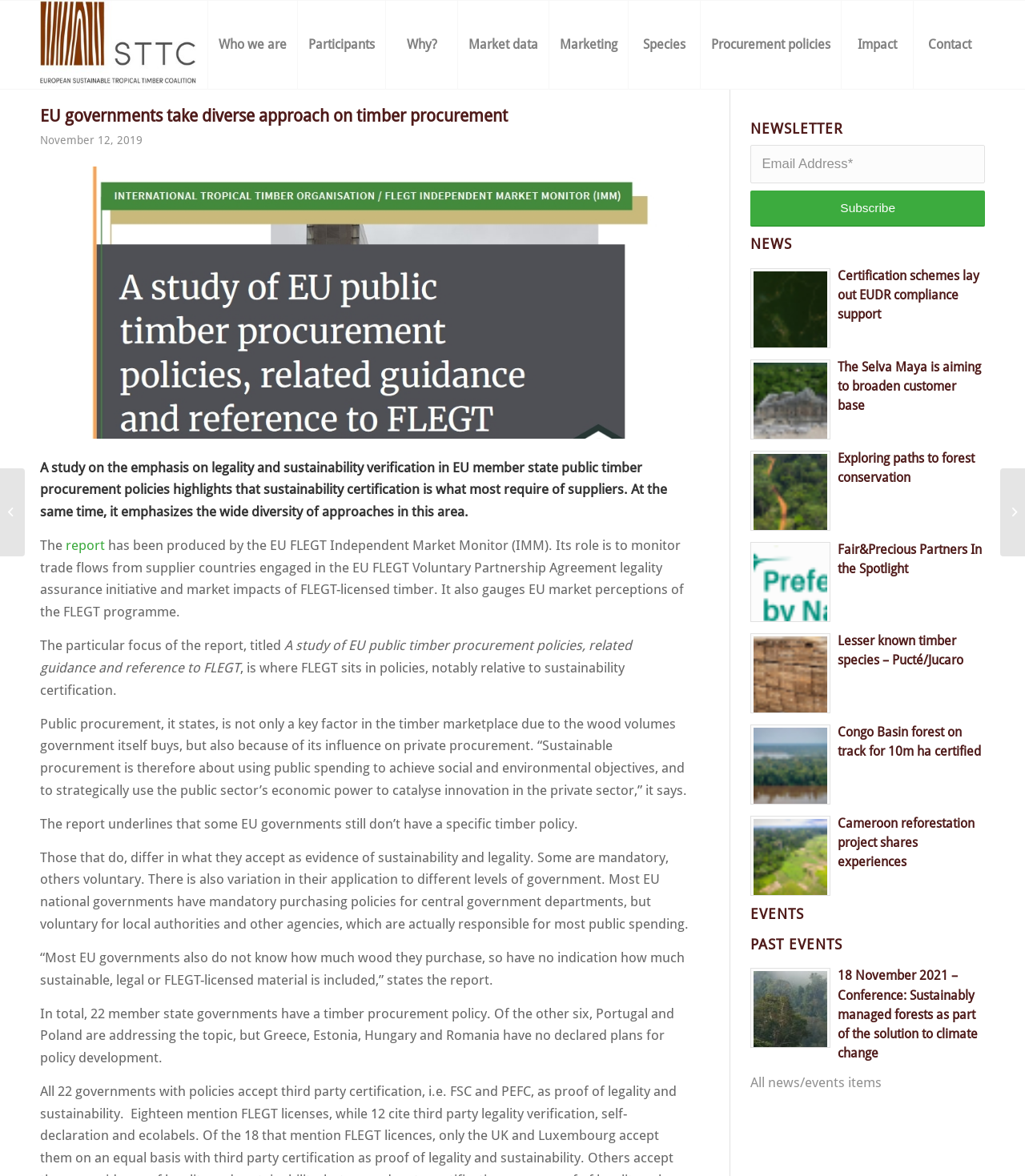Please determine the bounding box coordinates of the element's region to click in order to carry out the following instruction: "Explore the 'Procurement policies' page". The coordinates should be four float numbers between 0 and 1, i.e., [left, top, right, bottom].

[0.683, 0.001, 0.82, 0.076]